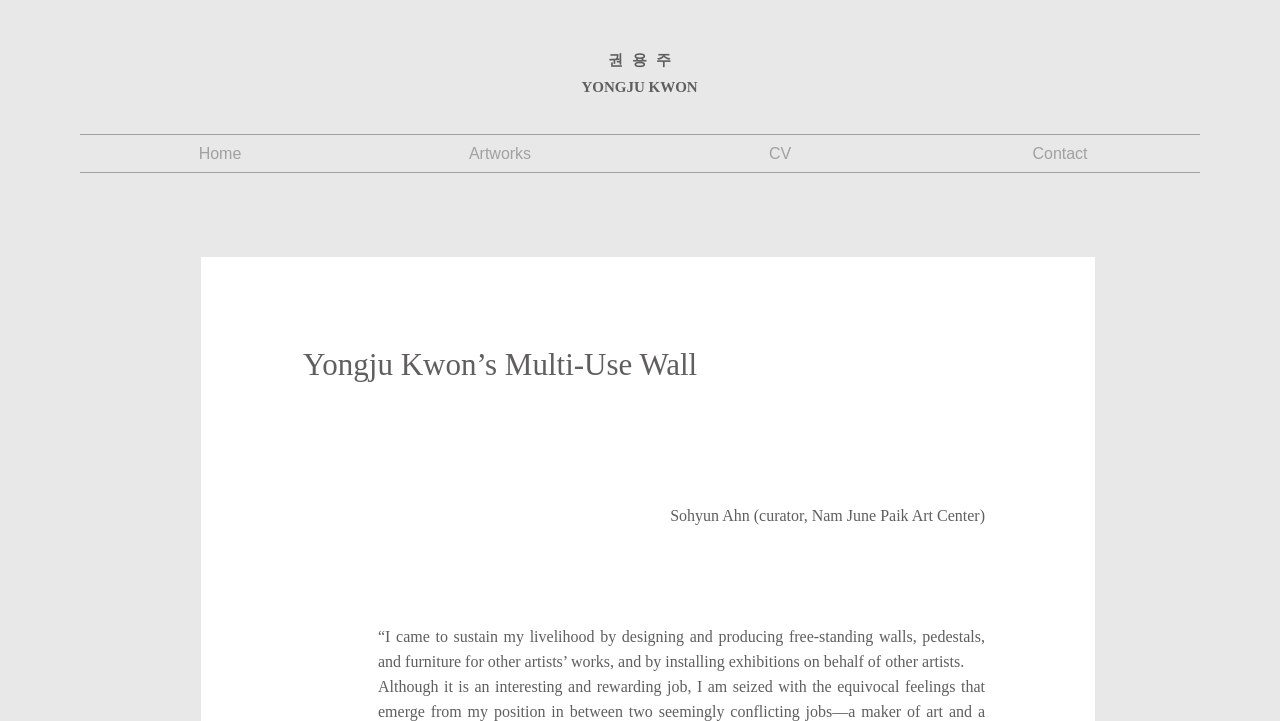Answer the question in one word or a short phrase:
What is the artist's name?

YONGJU KWON